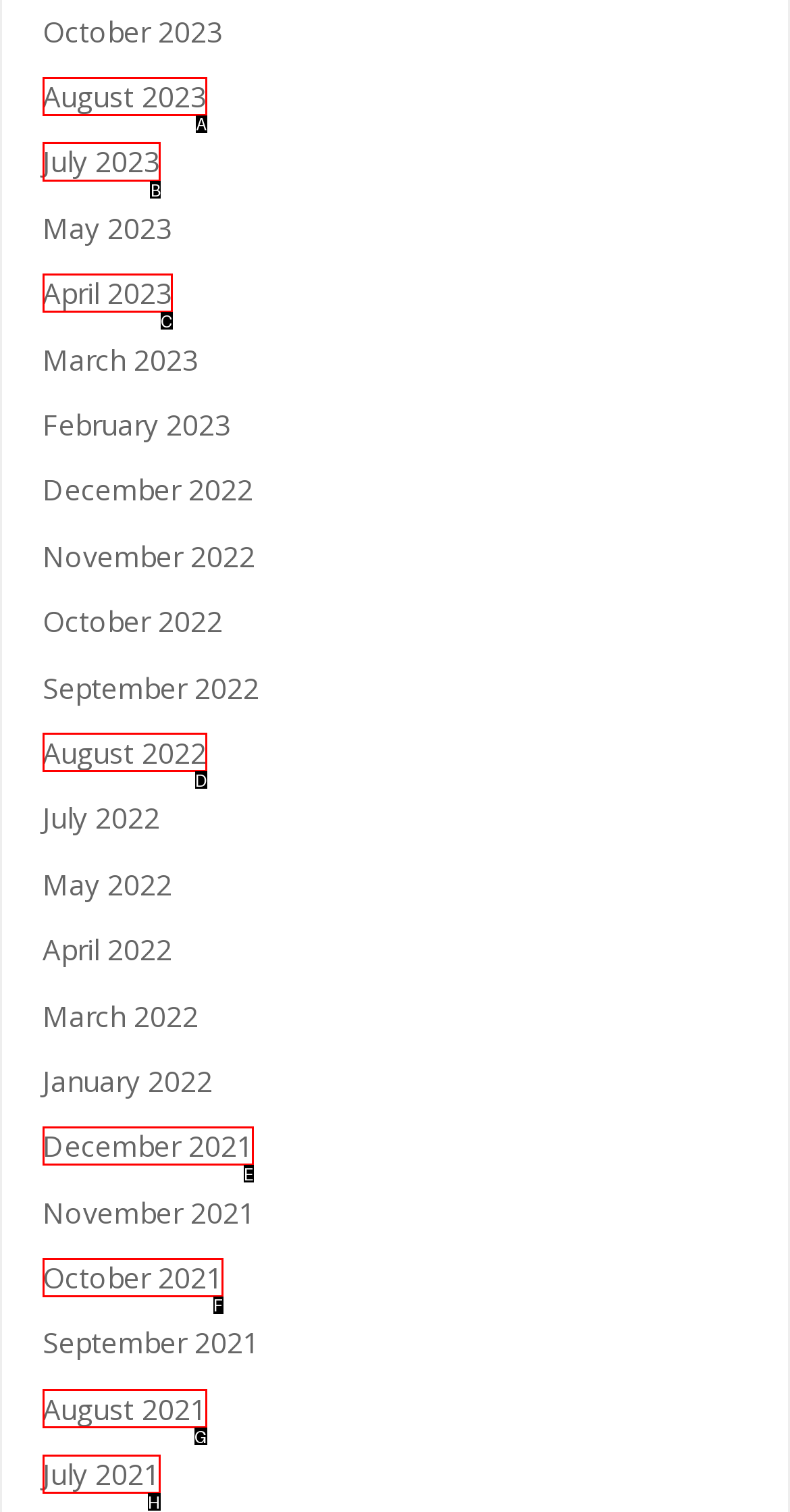Which letter corresponds to the correct option to complete the task: view July 2023?
Answer with the letter of the chosen UI element.

B